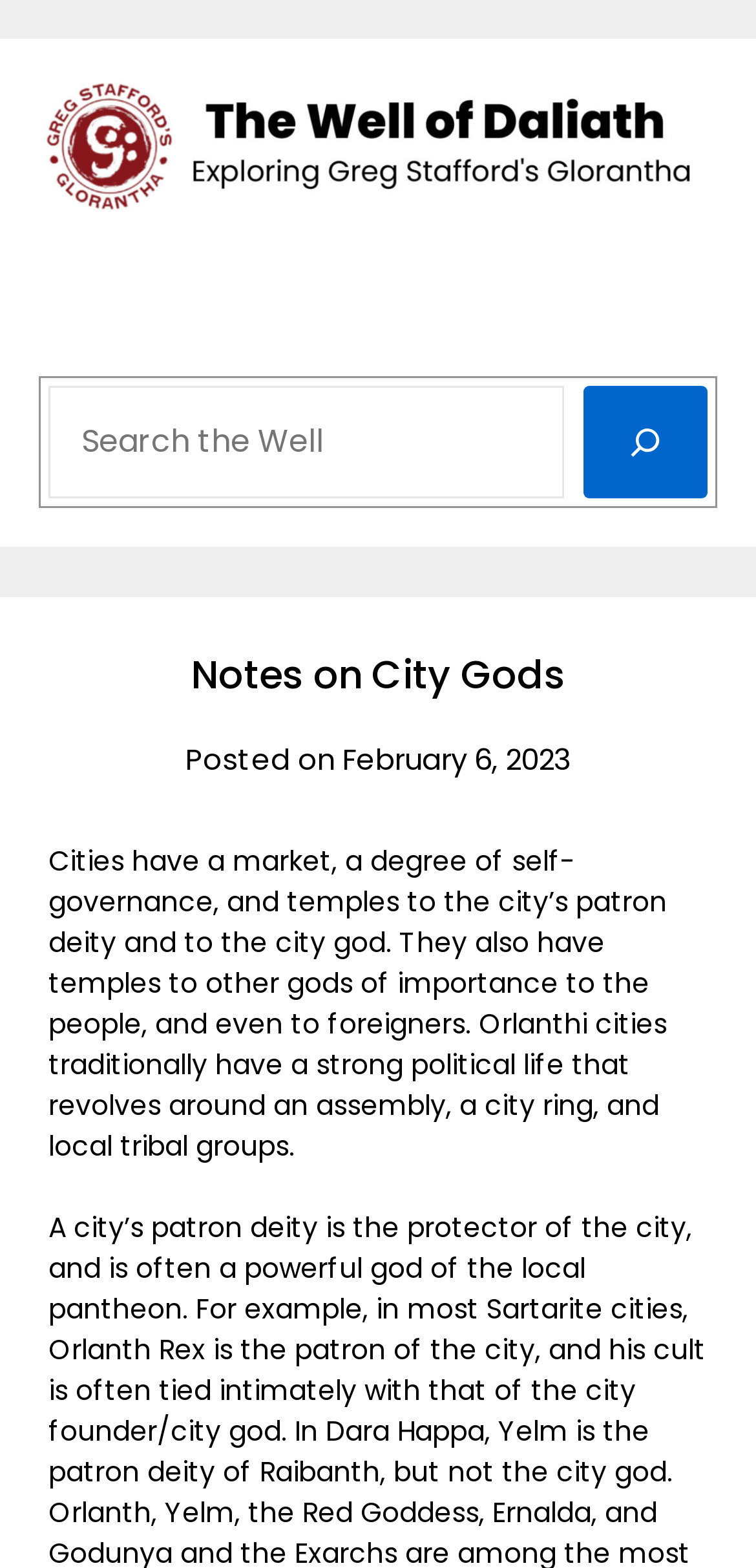Construct a thorough caption encompassing all aspects of the webpage.

The webpage is about "Notes on City Gods" and appears to be a blog post or article. At the top, there is a link and an image with the title "The Well of Daliath" taking up most of the width. Below this, there is a search bar with a "SEARCH" label and a search button accompanied by a small icon. 

The main content of the webpage is divided into sections. The first section is a header with the title "Notes on City Gods" followed by a posting date, "February 6, 2023". 

The main article begins below this, describing the characteristics of cities, including their markets, self-governance, and temples dedicated to various gods. The text explains that cities have temples to their patron deity, city god, and other important gods, as well as those revered by foreigners. It also mentions the strong political life of Orlanthi cities, which revolves around assemblies, city rings, and local tribal groups. 

The article continues, discussing the role of a city's patron deity as its protector and a powerful god in the local pantheon, providing an example from Sartarite cities.